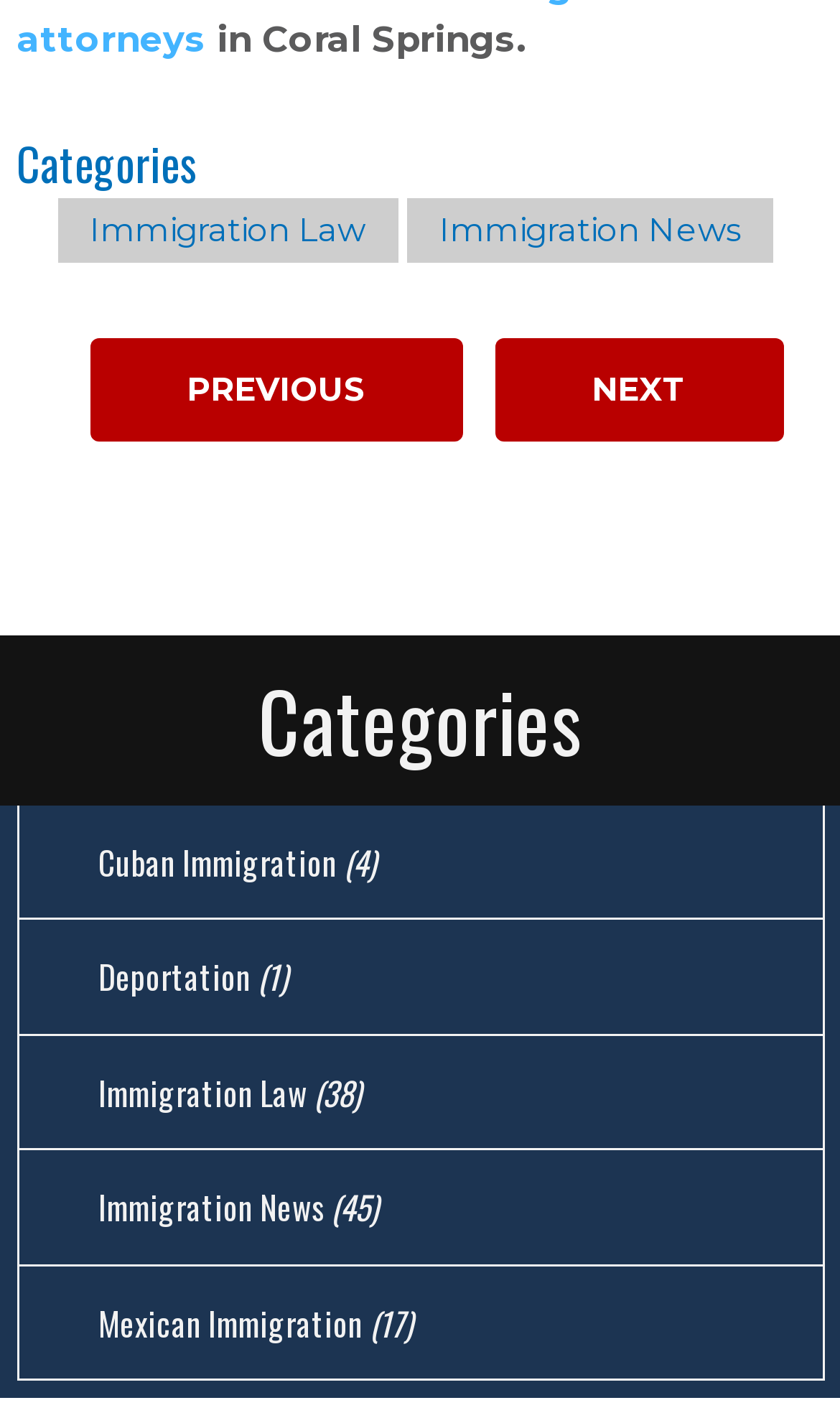Please specify the bounding box coordinates for the clickable region that will help you carry out the instruction: "browse Immigration News".

[0.485, 0.14, 0.921, 0.186]